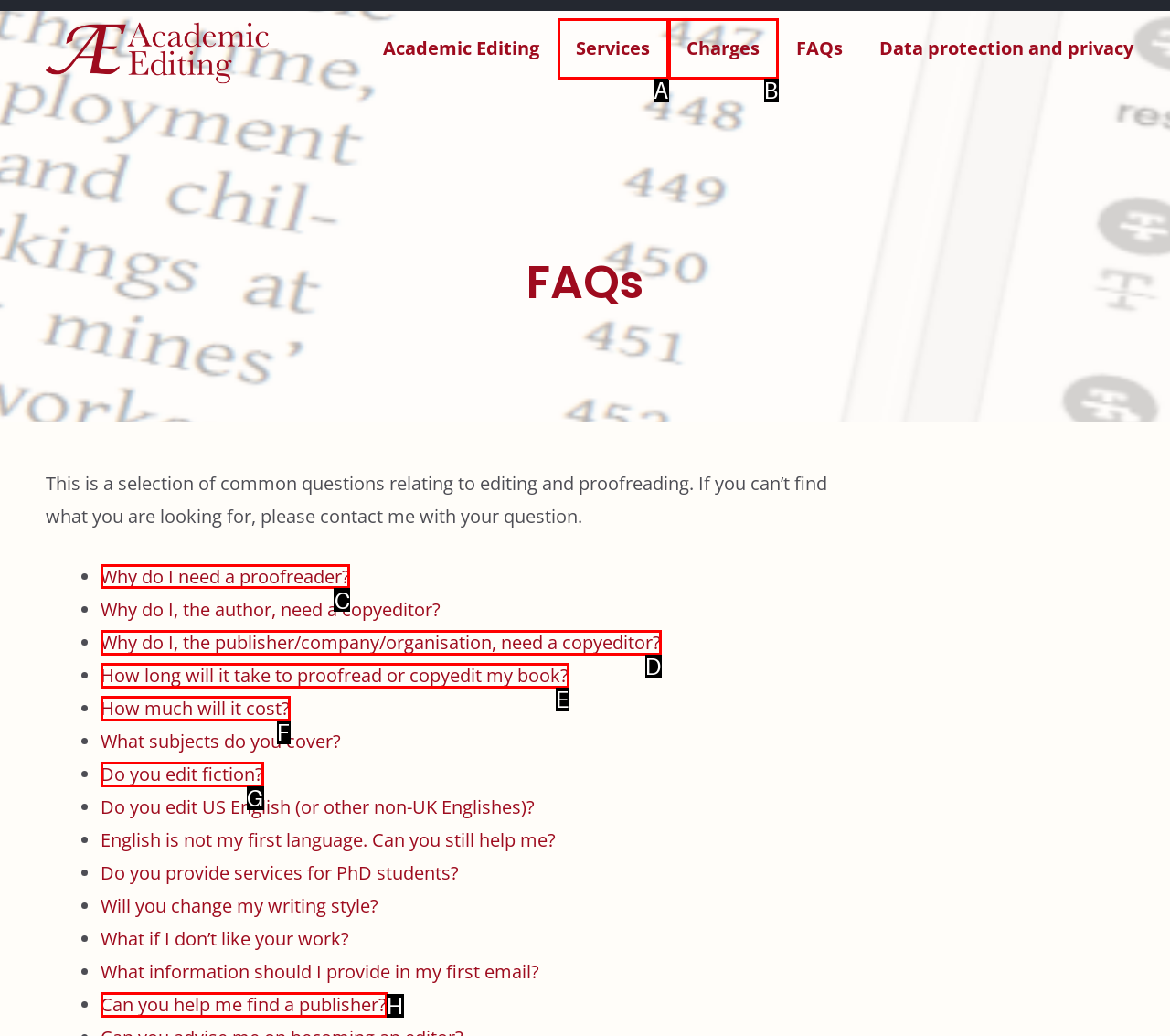Select the HTML element to finish the task: Click on the 'Why do I need a proofreader?' link Reply with the letter of the correct option.

C